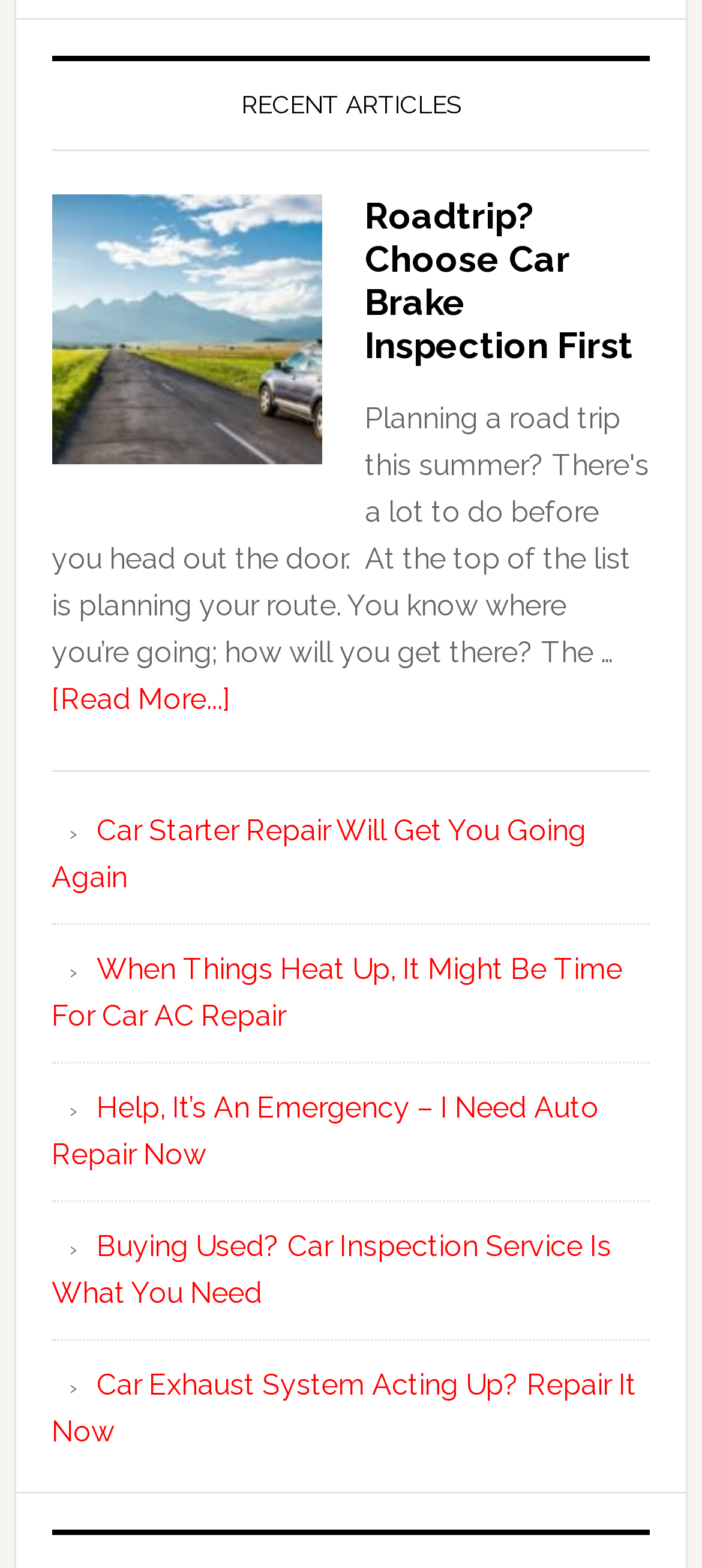What is the topic of the first article? Based on the image, give a response in one word or a short phrase.

Car Brake Inspection